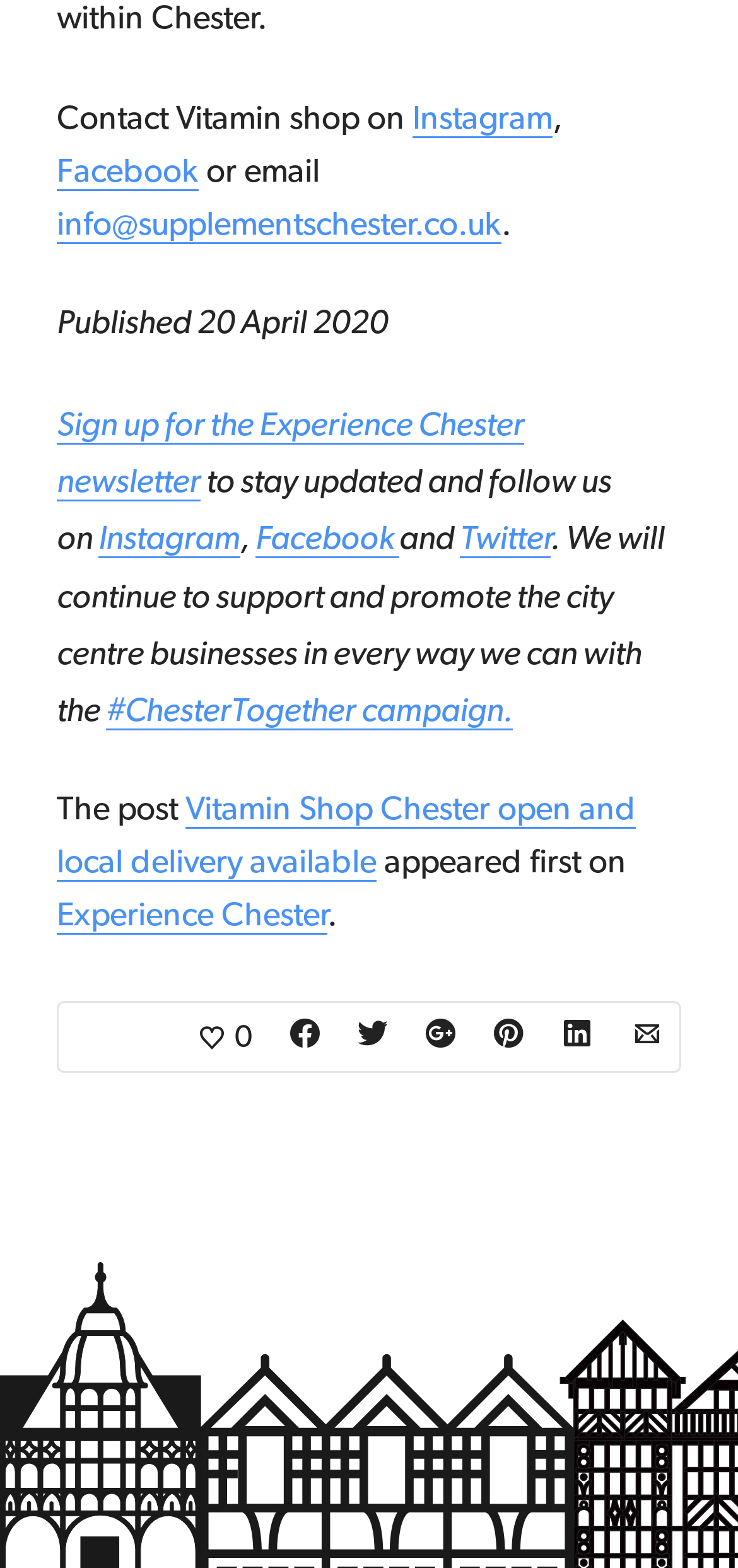What is the name of the newsletter mentioned?
Carefully examine the image and provide a detailed answer to the question.

The newsletter name can be found in the link where it says 'Sign up for the Experience Chester newsletter'.